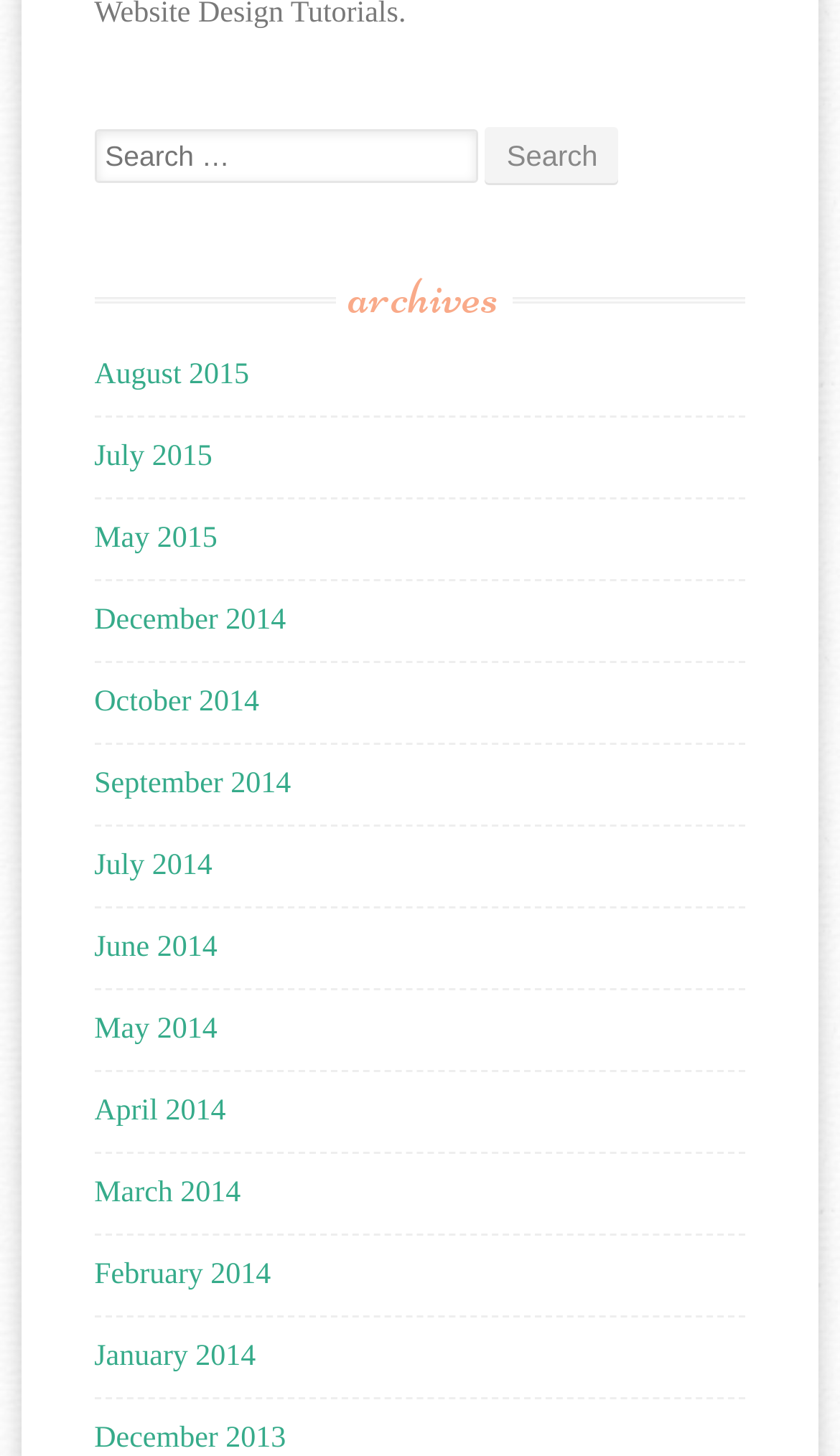Provide a brief response to the question below using a single word or phrase: 
What is the category of the webpage content?

Archives